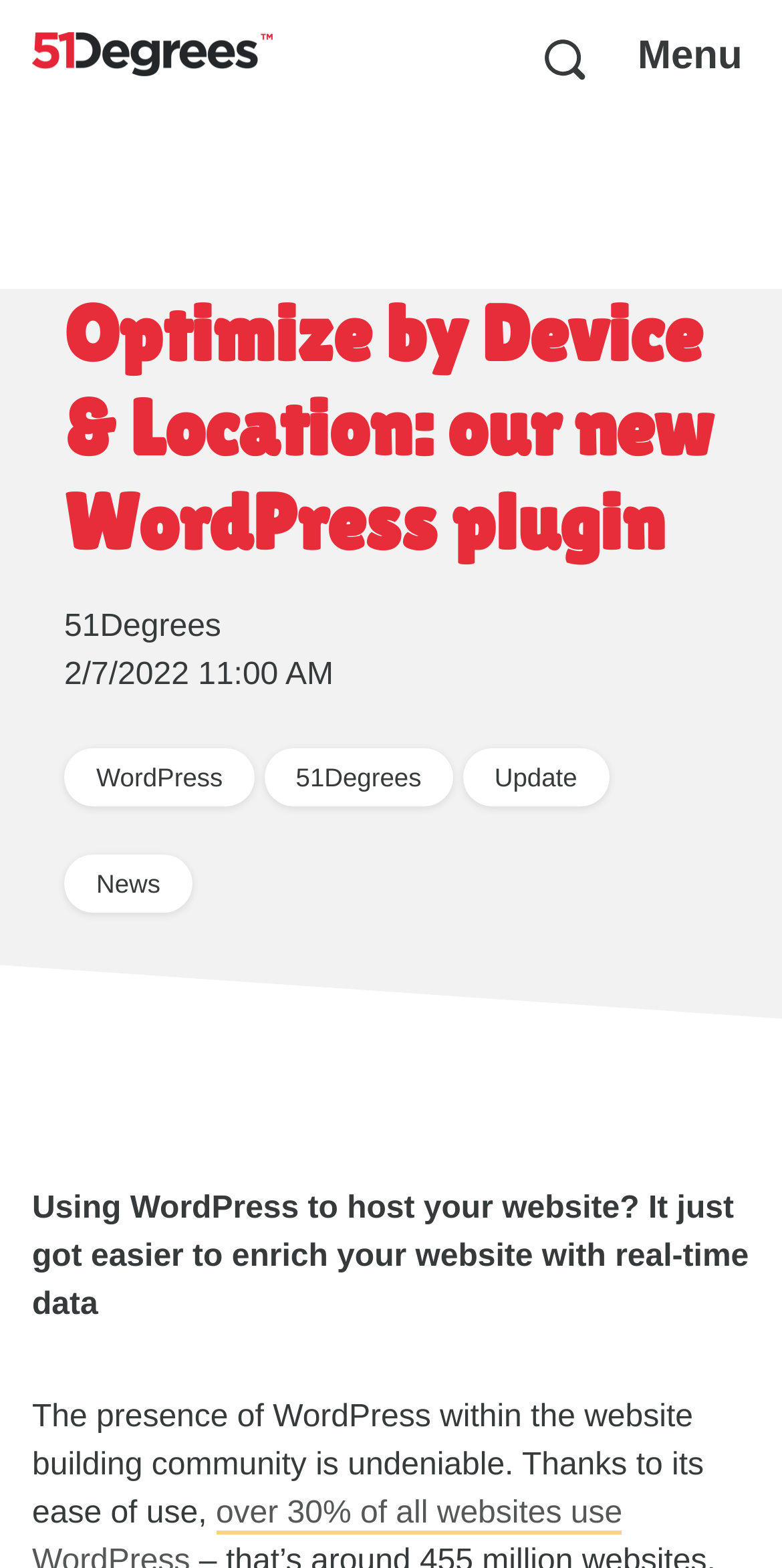Respond concisely with one word or phrase to the following query:
How many links are there in the middle section?

3